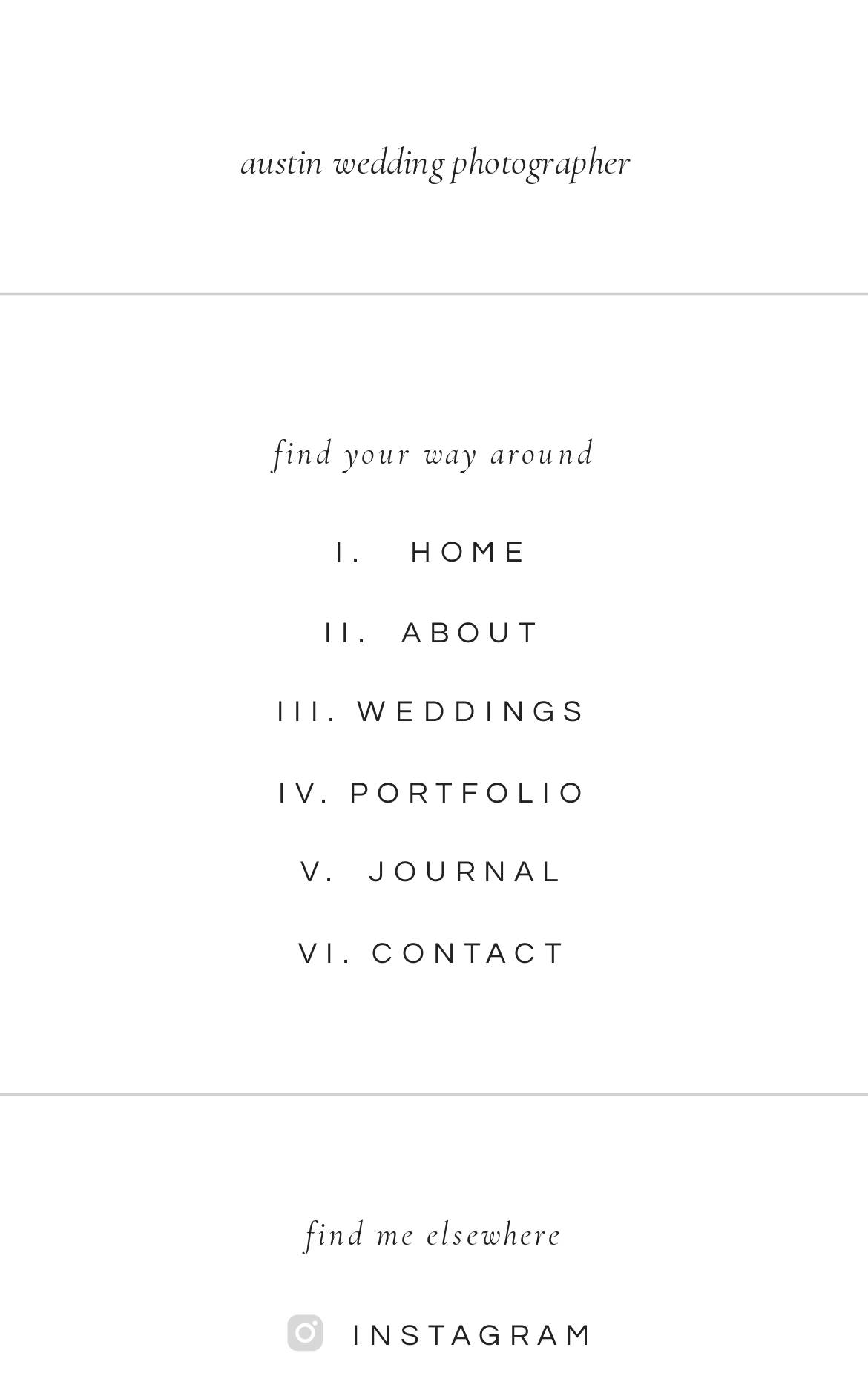Find the bounding box coordinates of the clickable area that will achieve the following instruction: "explore weddings".

[0.256, 0.496, 0.744, 0.534]